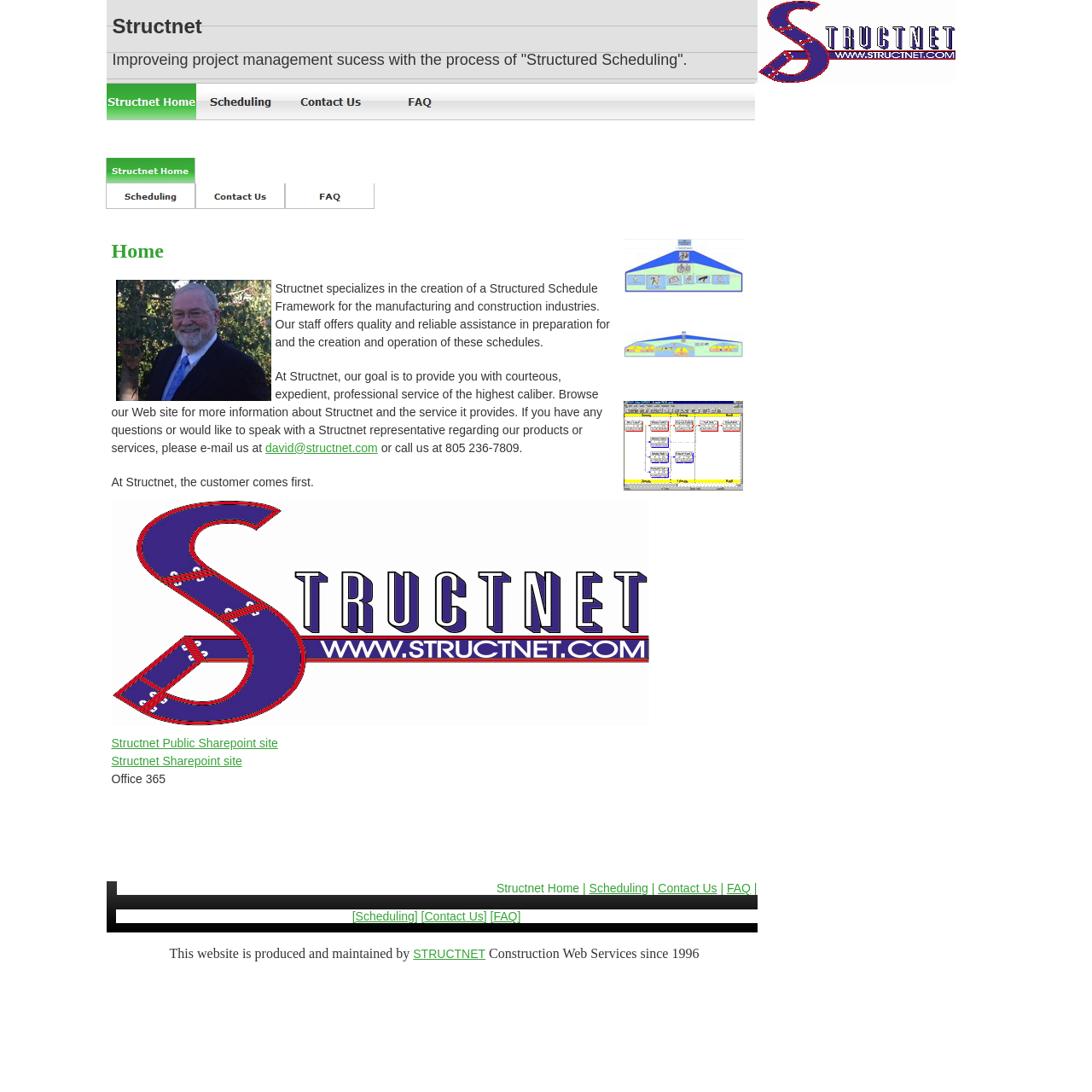Please identify the bounding box coordinates of the area that needs to be clicked to fulfill the following instruction: "Click on Scheduling."

[0.179, 0.1, 0.261, 0.112]